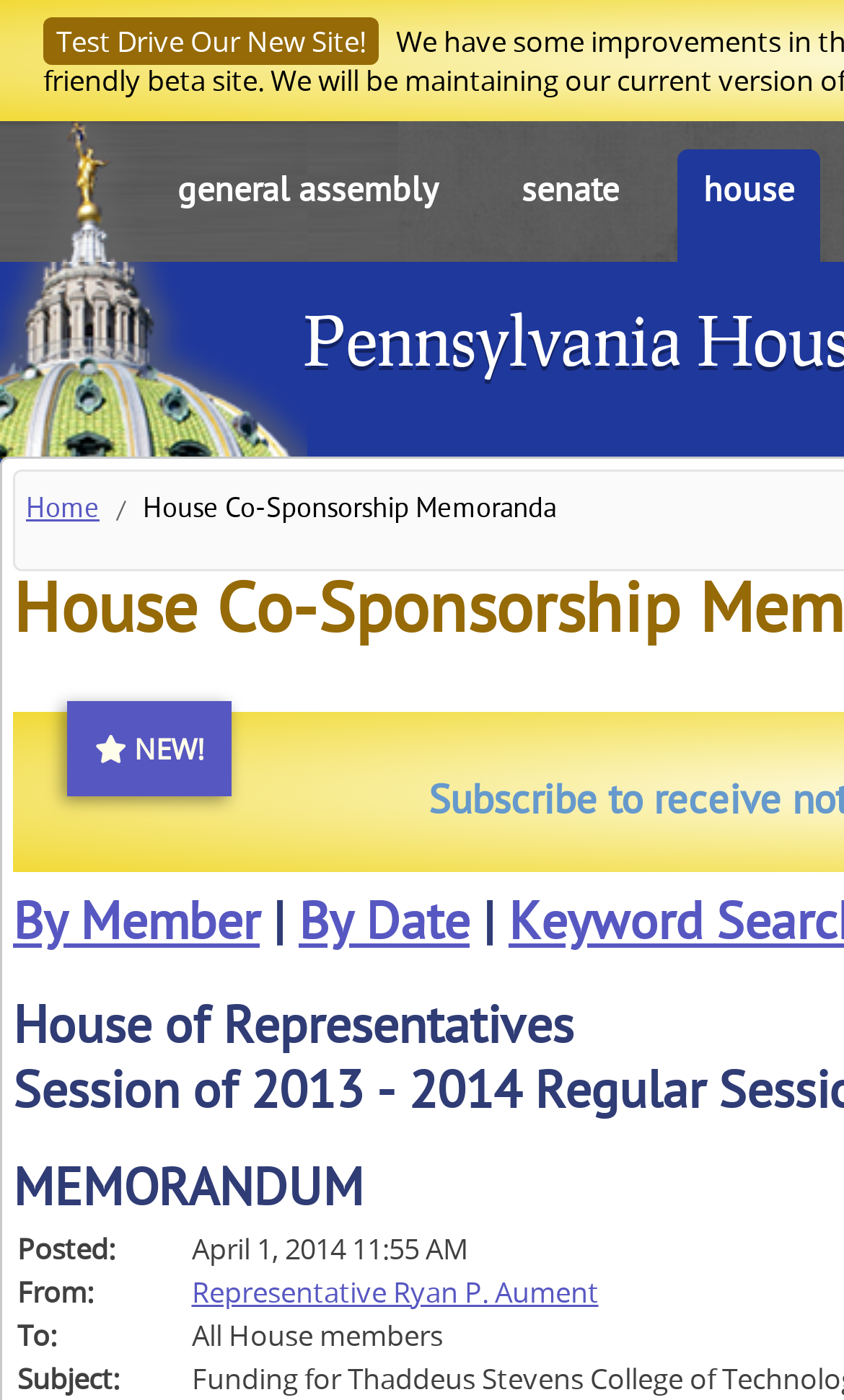Please specify the bounding box coordinates in the format (top-left x, top-left y, bottom-right x, bottom-right y), with all values as floating point numbers between 0 and 1. Identify the bounding box of the UI element described by: title="分享到linkedin"

None